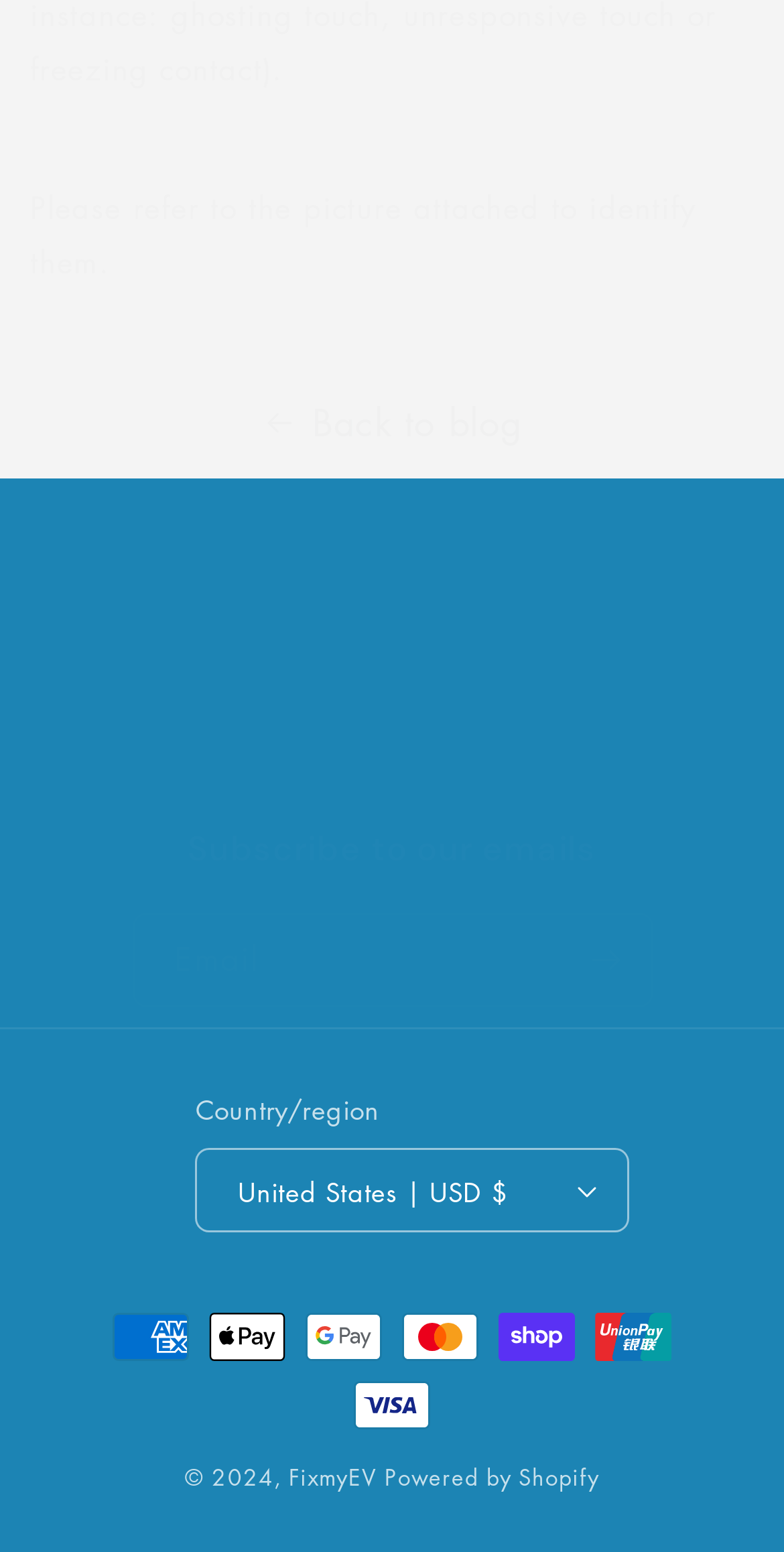Reply to the question with a brief word or phrase: How many payment methods are shown?

7